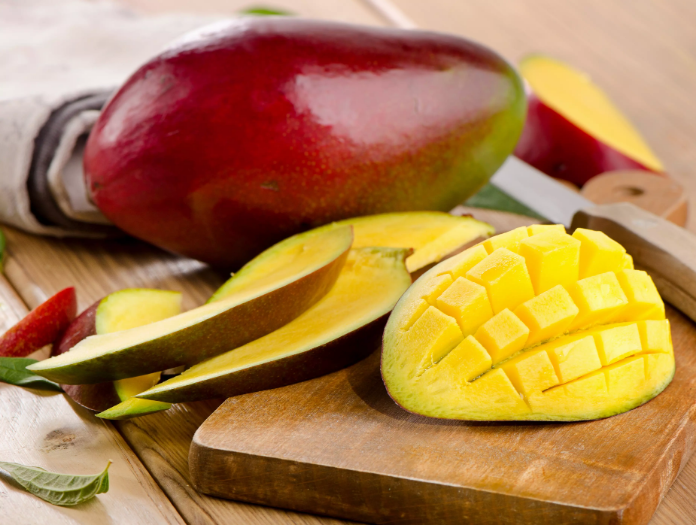What is the shape of the mango flesh?
Look at the image and answer the question with a single word or phrase.

Uniform cubes